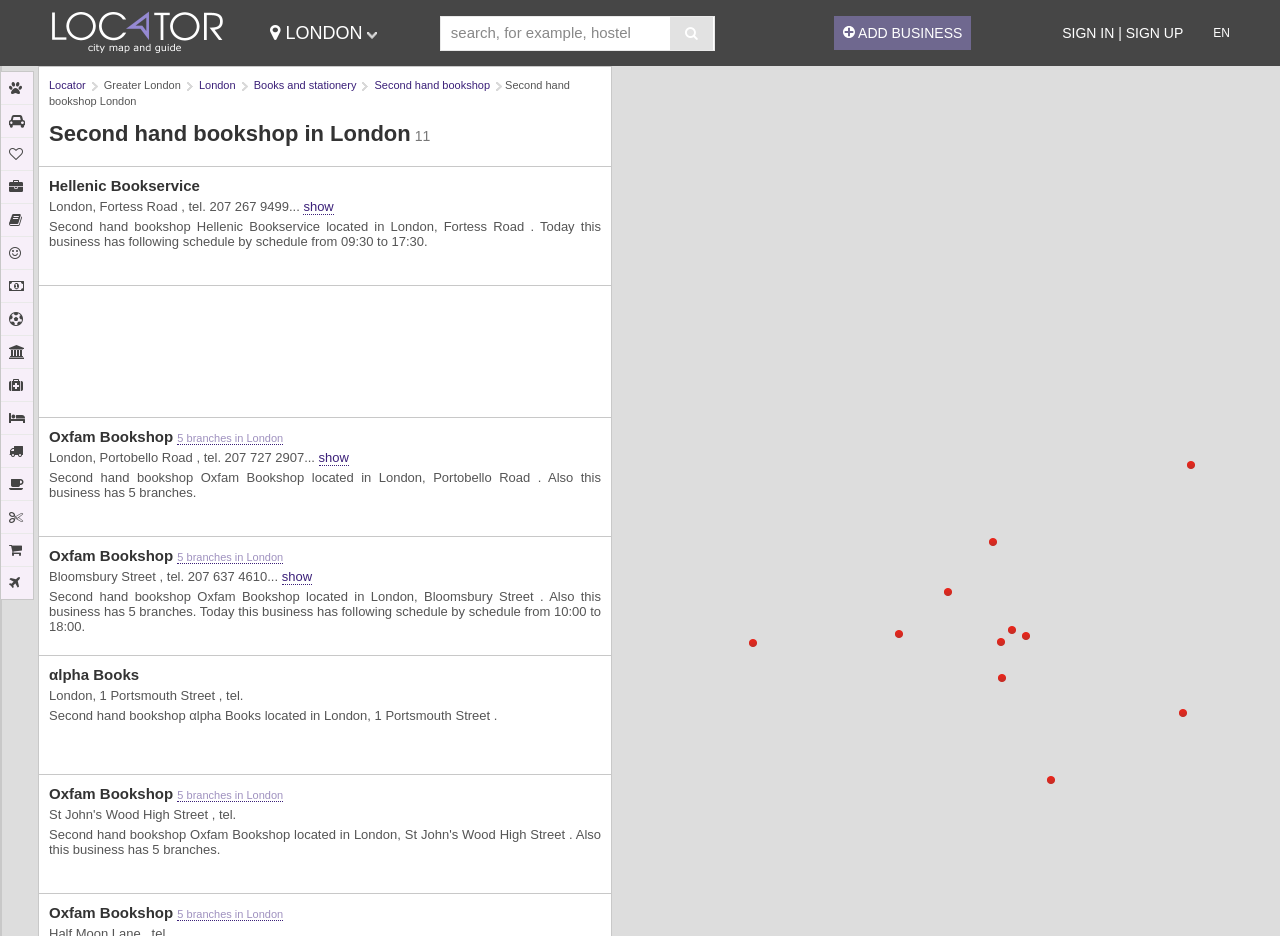Can you find the bounding box coordinates of the area I should click to execute the following instruction: "Show the address and tel of Oxfam Bookshop"?

[0.249, 0.481, 0.273, 0.498]